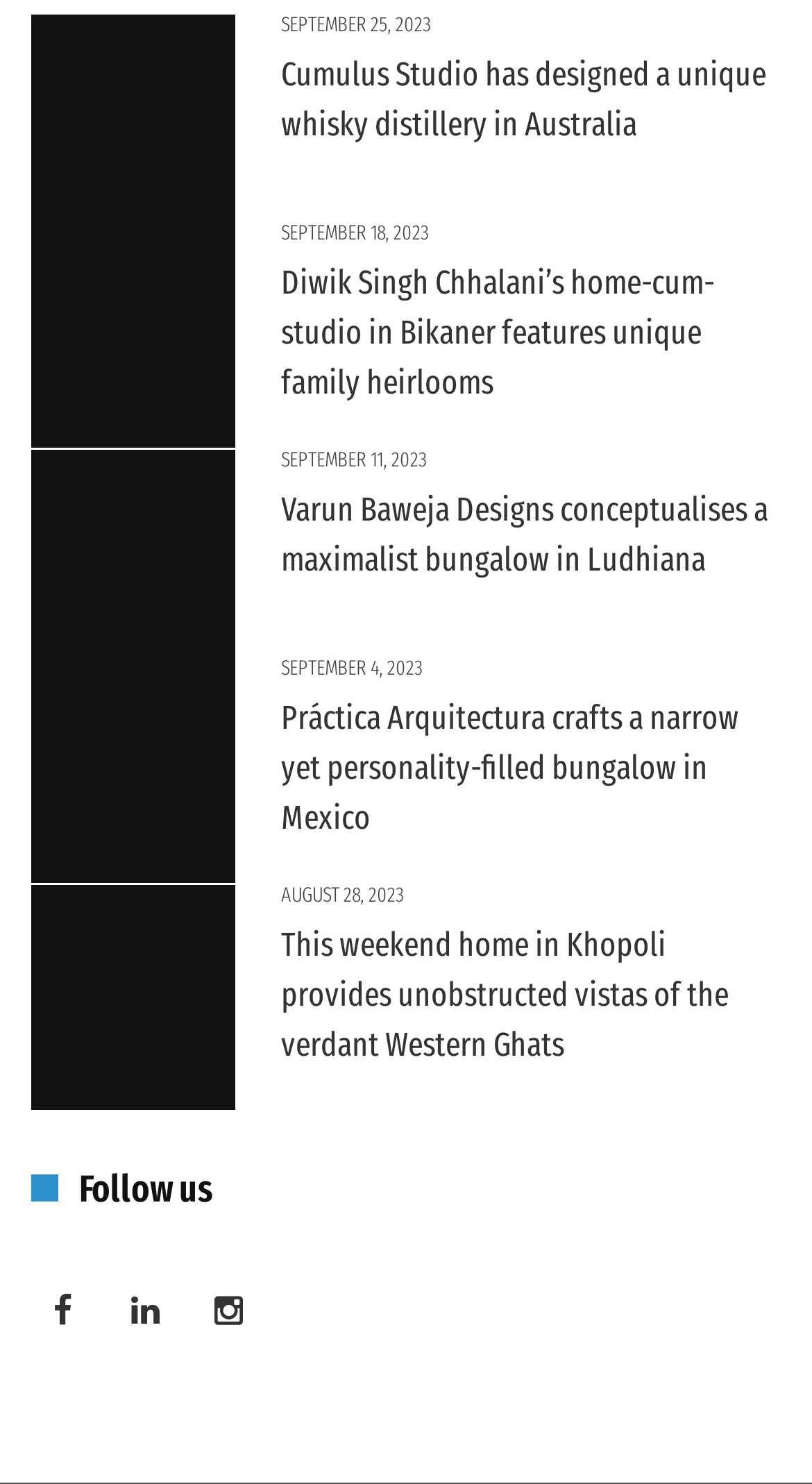Please specify the coordinates of the bounding box for the element that should be clicked to carry out this instruction: "Read about Cumulus Studio's unique whisky distillery in Australia". The coordinates must be four float numbers between 0 and 1, formatted as [left, top, right, bottom].

[0.346, 0.036, 0.944, 0.096]